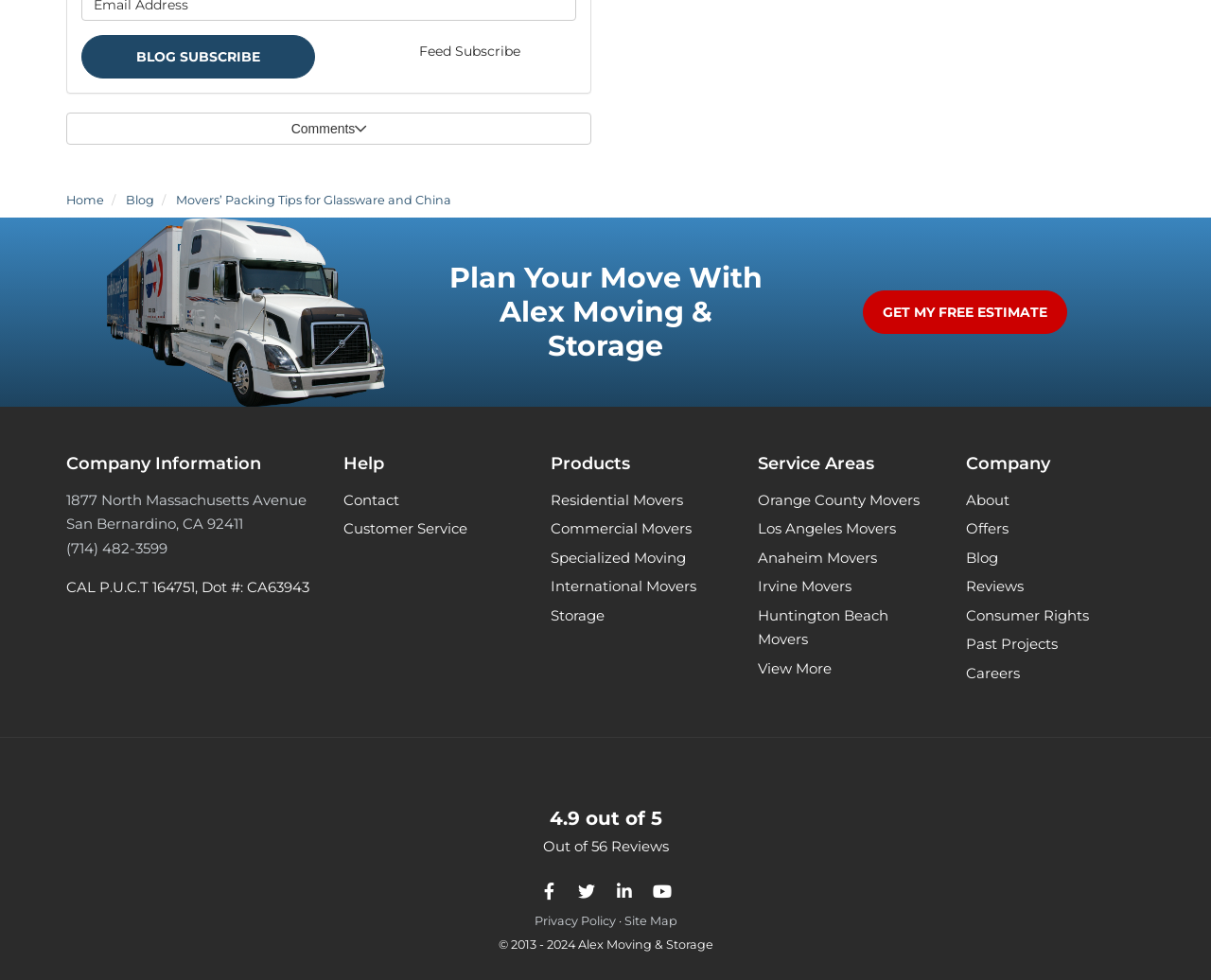Provide the bounding box coordinates for the area that should be clicked to complete the instruction: "Read the blog post about Movers’ Packing Tips for Glassware and China".

[0.145, 0.196, 0.373, 0.211]